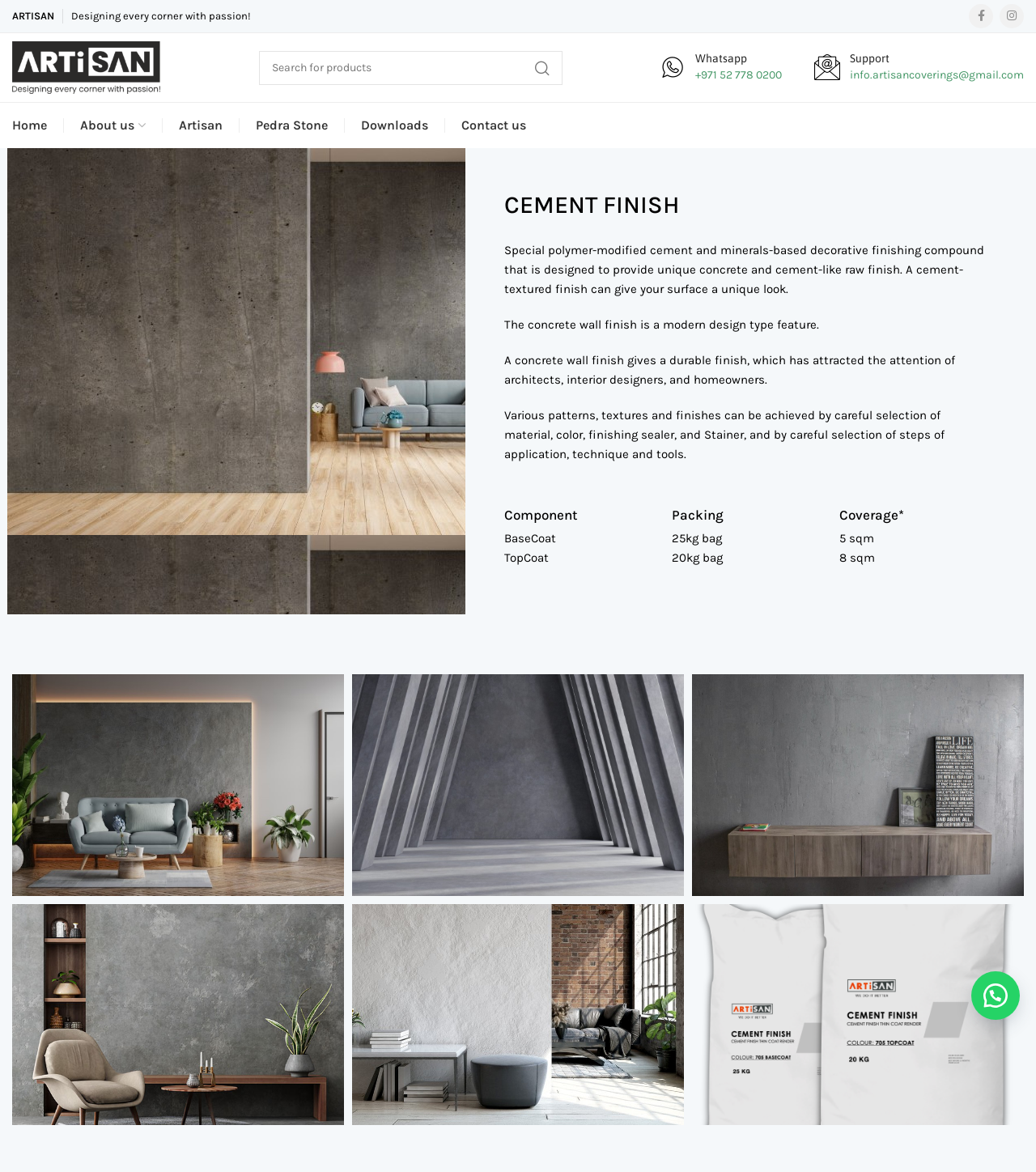From the screenshot, find the bounding box of the UI element matching this description: "Receive Email Notices or RSS". Supply the bounding box coordinates in the form [left, top, right, bottom], each a float between 0 and 1.

None